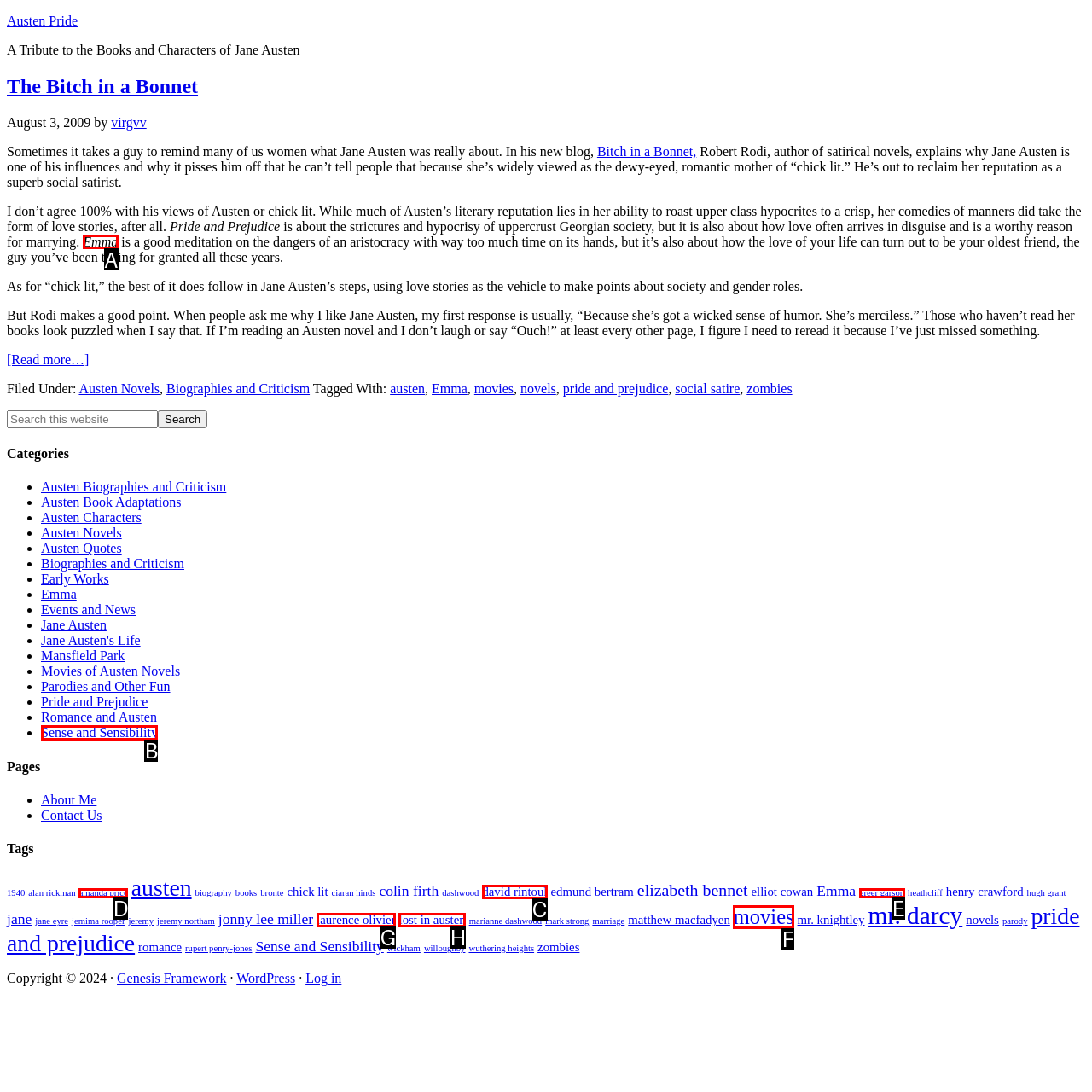Identify the HTML element you need to click to achieve the task: Explore Emma. Respond with the corresponding letter of the option.

A